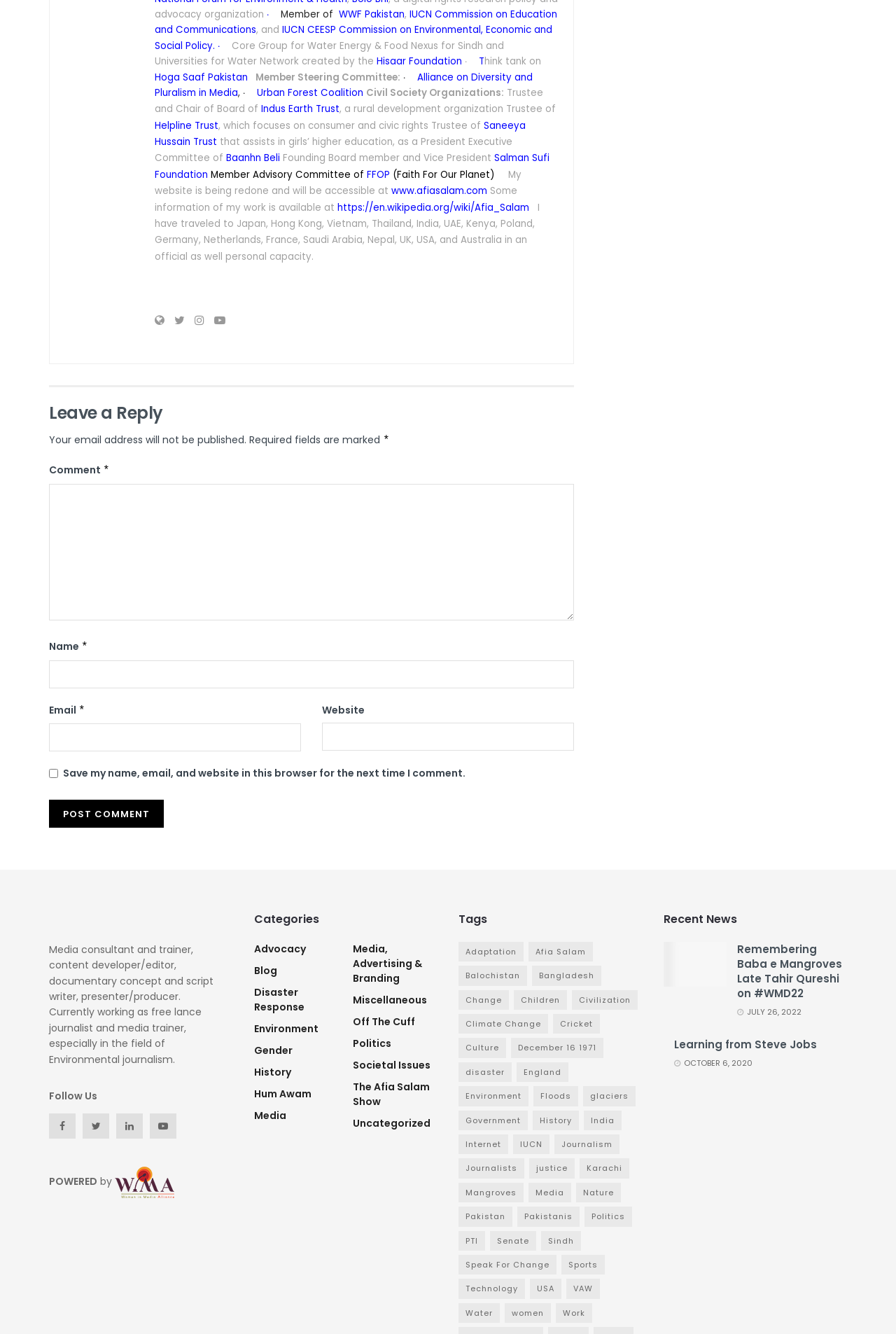Given the webpage screenshot and the description, determine the bounding box coordinates (top-left x, top-left y, bottom-right x, bottom-right y) that define the location of the UI element matching this description: Afia Salam

[0.59, 0.704, 0.662, 0.719]